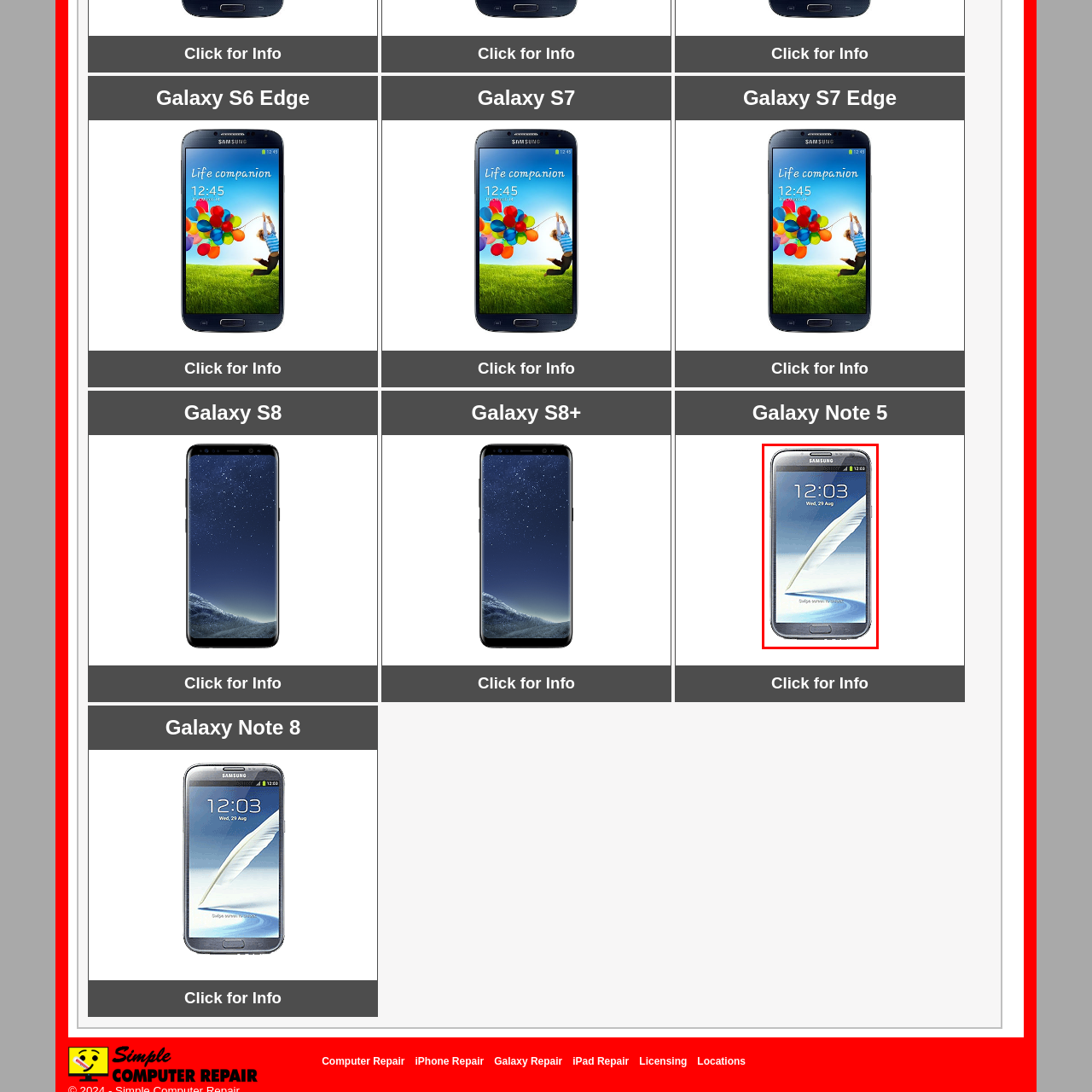Offer a detailed caption for the picture inside the red-bordered area.

The image showcases the Samsung Galaxy Note 5, a smartphone recognized for its innovative design and functionality. Displaying a large touchscreen, the device features a signature S Pen stylus, allowing for enhanced productivity and creativity. The screen reads "12:03" with the date indicating "Wed, 29 Aug," suggesting a personalized home screen setup. The sleek profile and premium materials are evident, highlighting its role as a flagship device in Samsung's lineup. The Galaxy Note 5 is known for its strong performance, excellent camera capabilities, and versatile multitasking features, making it a popular choice among users who value efficiency and advanced technology.